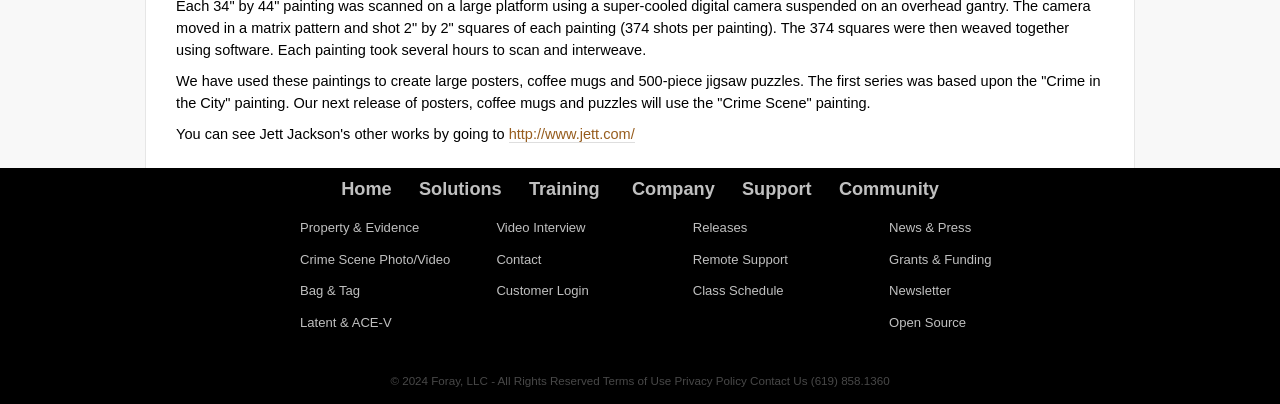Pinpoint the bounding box coordinates of the area that should be clicked to complete the following instruction: "Contact Us". The coordinates must be given as four float numbers between 0 and 1, i.e., [left, top, right, bottom].

[0.586, 0.925, 0.631, 0.957]